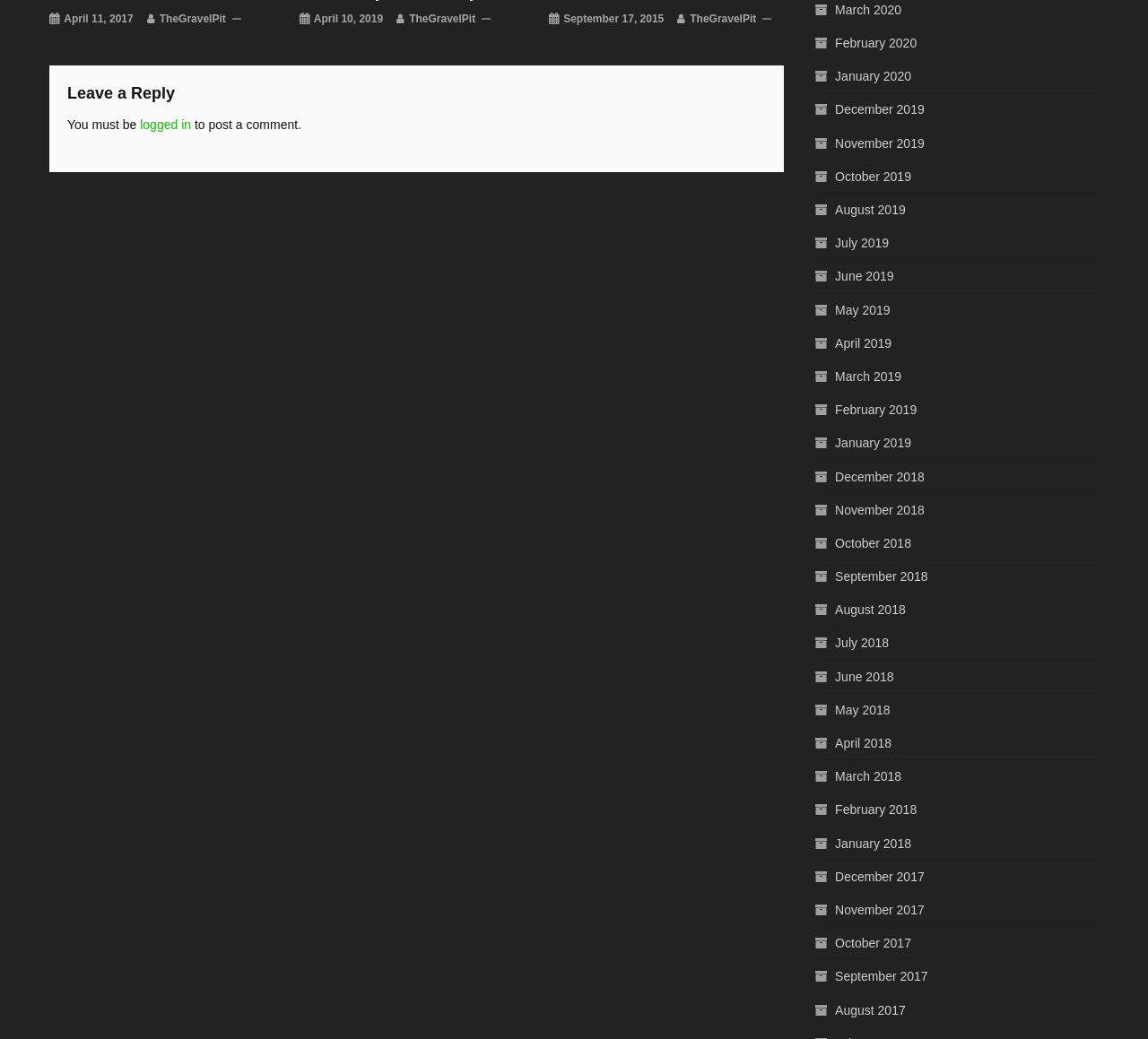Extract the bounding box of the UI element described as: "August 2018".

[0.71, 0.576, 0.789, 0.598]